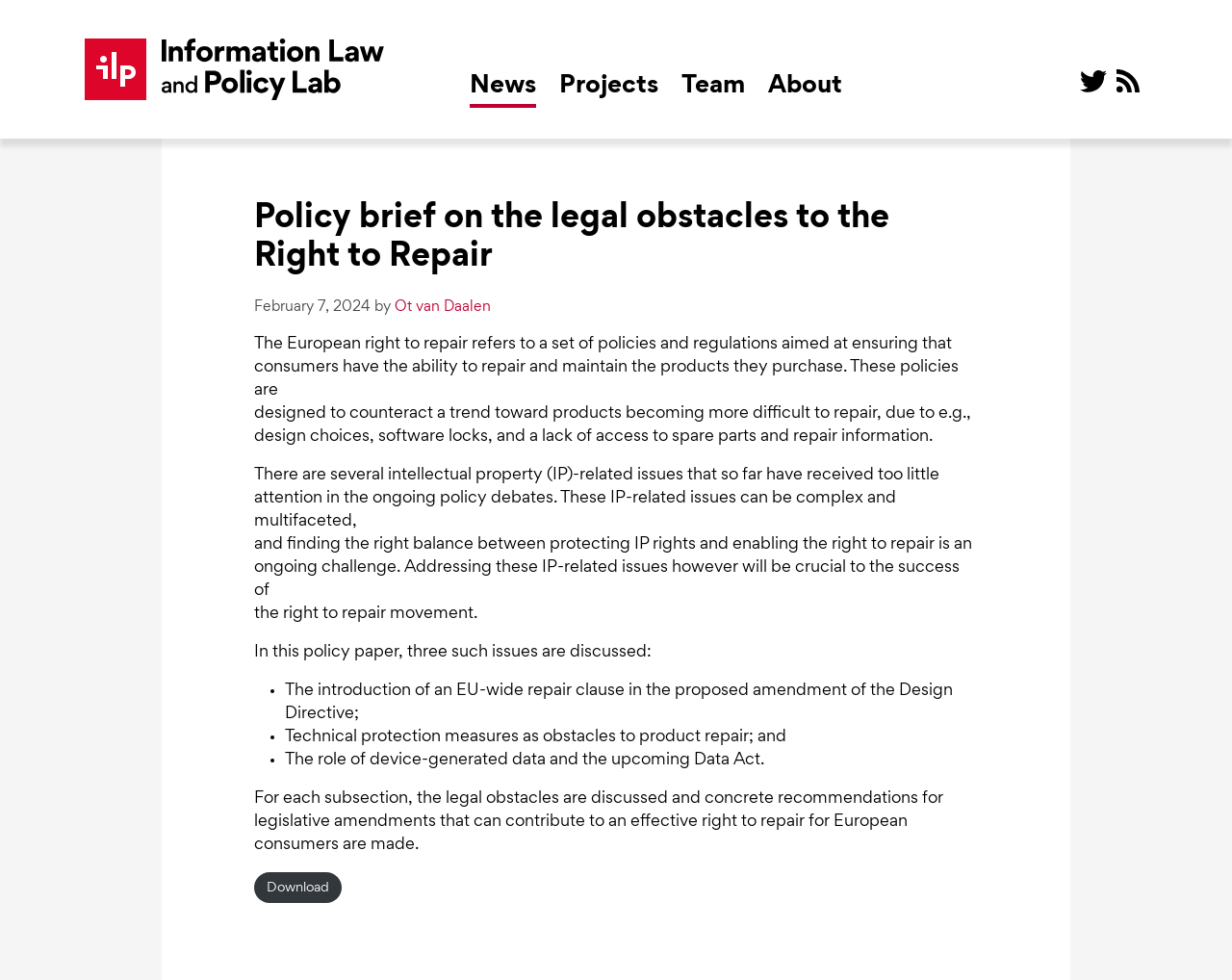Please find the bounding box coordinates of the section that needs to be clicked to achieve this instruction: "Click on the ILP Lab link".

[0.069, 0.039, 0.312, 0.102]